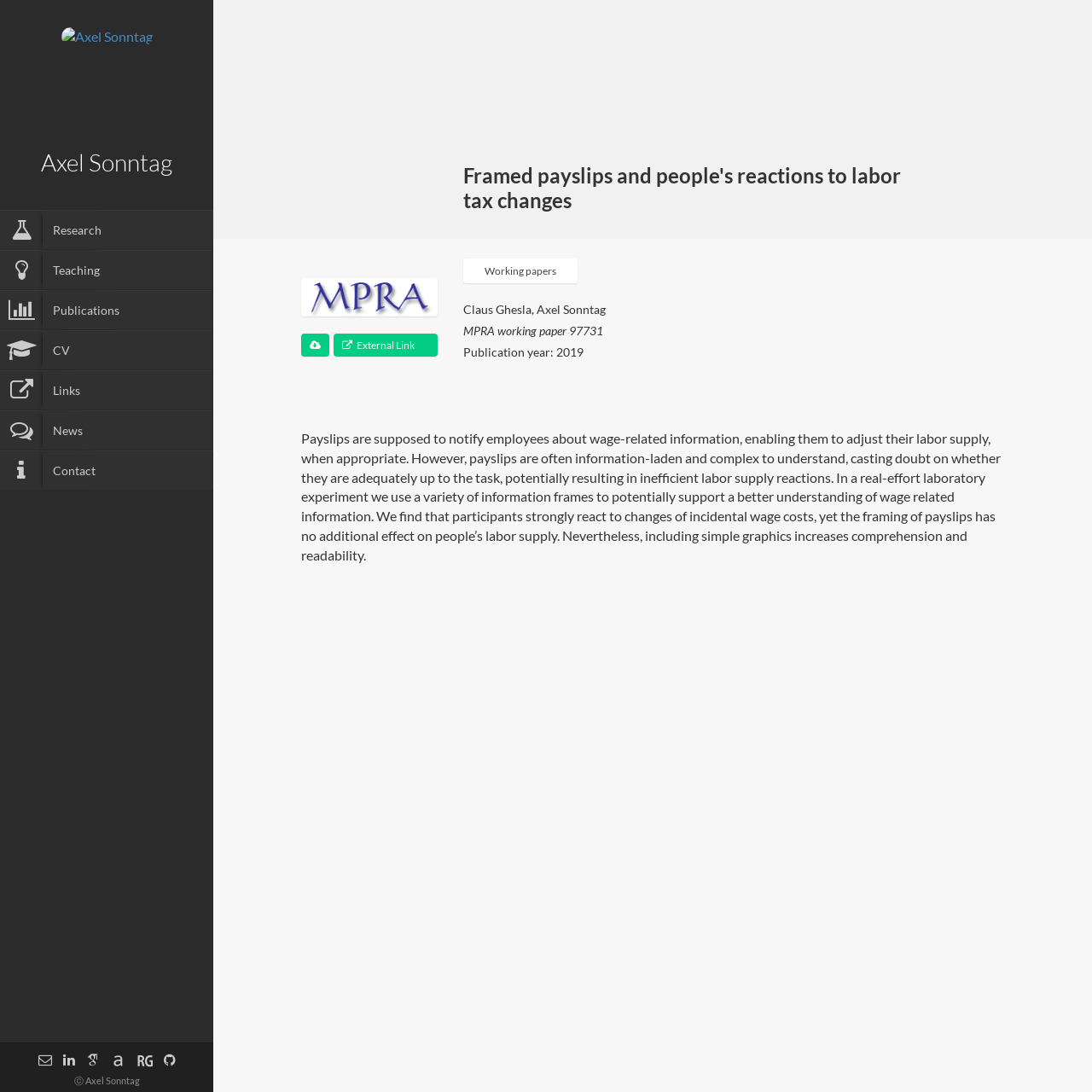Please identify the bounding box coordinates of the element's region that I should click in order to complete the following instruction: "Visit Axel Sonntag's homepage". The bounding box coordinates consist of four float numbers between 0 and 1, i.e., [left, top, right, bottom].

[0.056, 0.024, 0.139, 0.039]